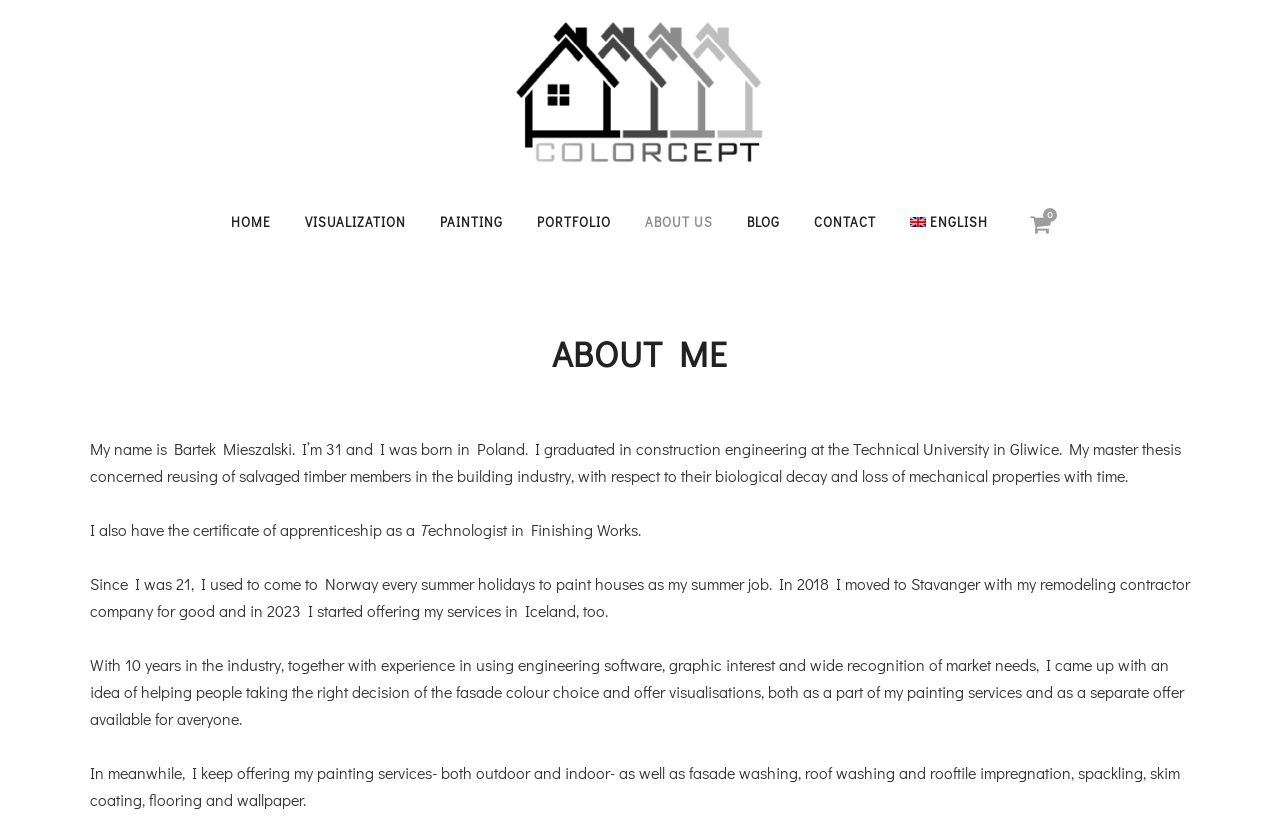Respond with a single word or short phrase to the following question: 
What is the person's idea for helping people?

Helping people choose facade color